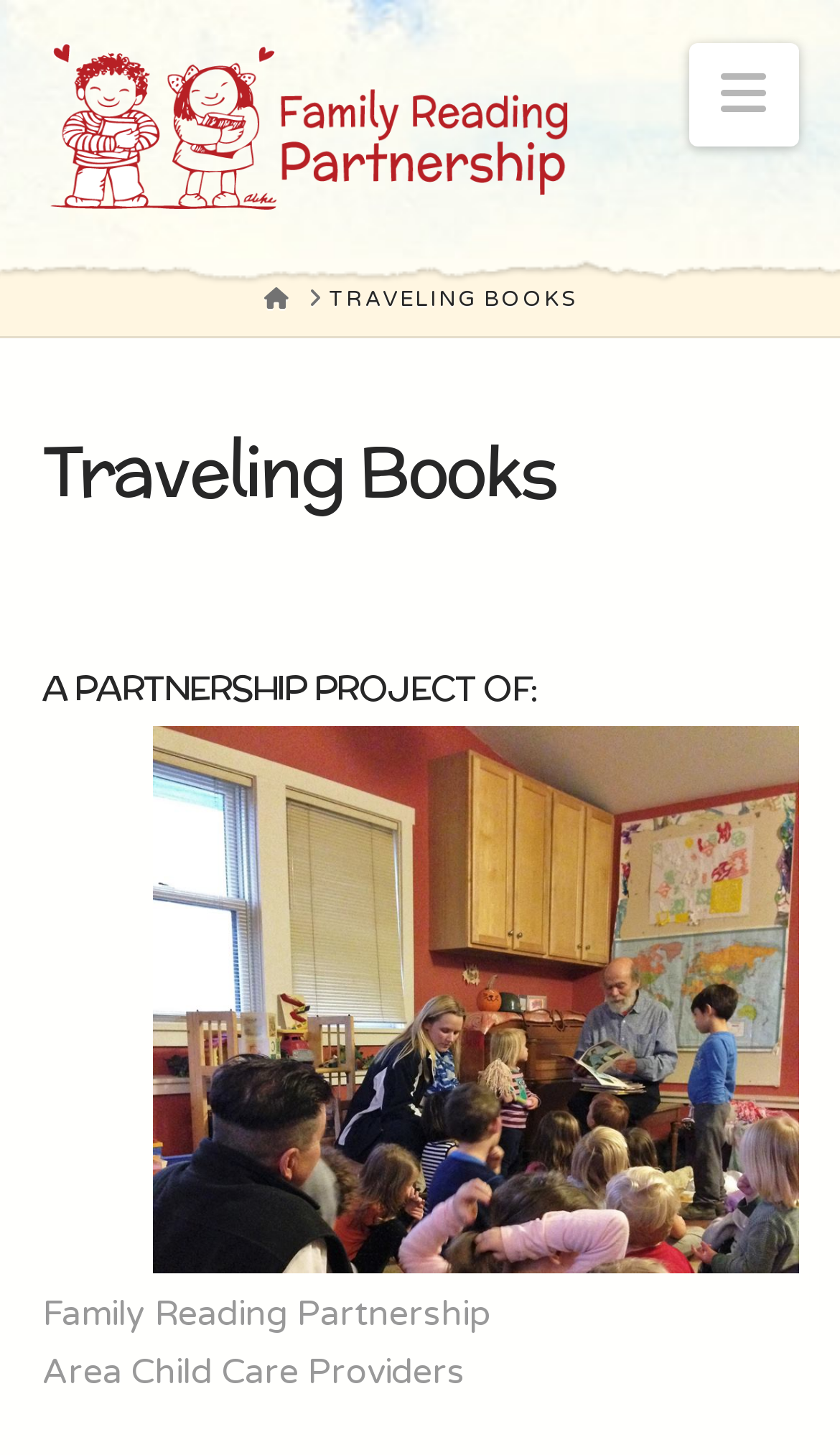Using the given description, provide the bounding box coordinates formatted as (top-left x, top-left y, bottom-right x, bottom-right y), with all values being floating point numbers between 0 and 1. Description: parent_node: Navigation

[0.05, 0.03, 0.691, 0.151]